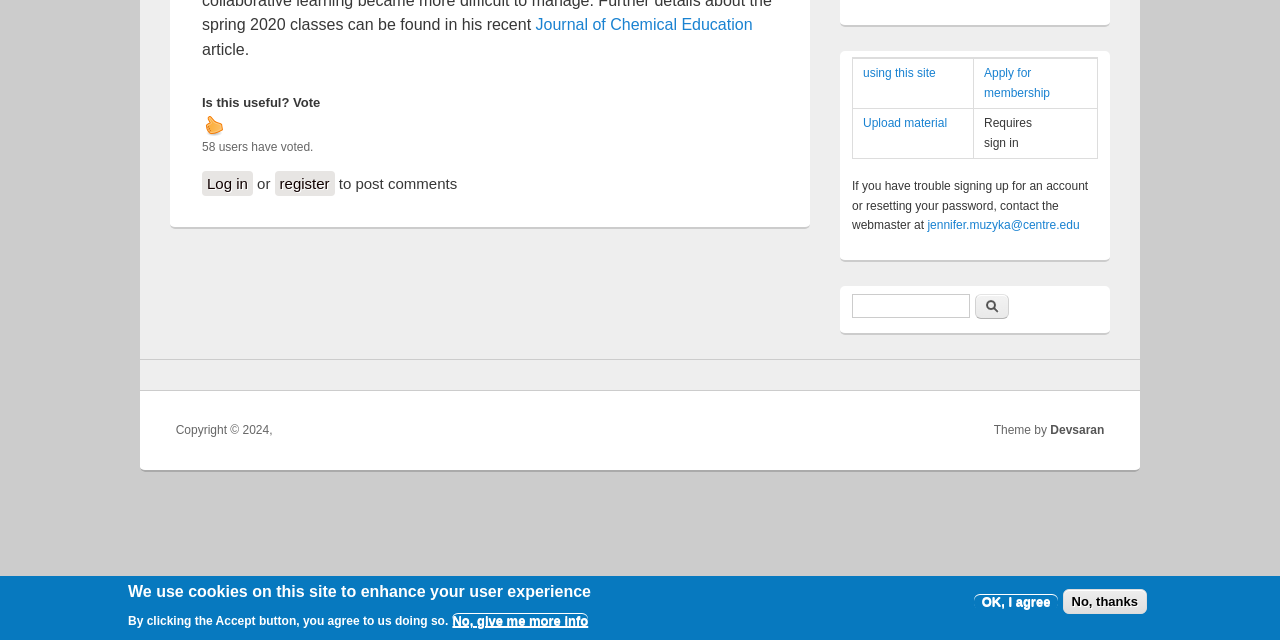Based on the element description up, identify the bounding box of the UI element in the given webpage screenshot. The coordinates should be in the format (top-left x, top-left y, bottom-right x, bottom-right y) and must be between 0 and 1.

[0.158, 0.177, 0.177, 0.215]